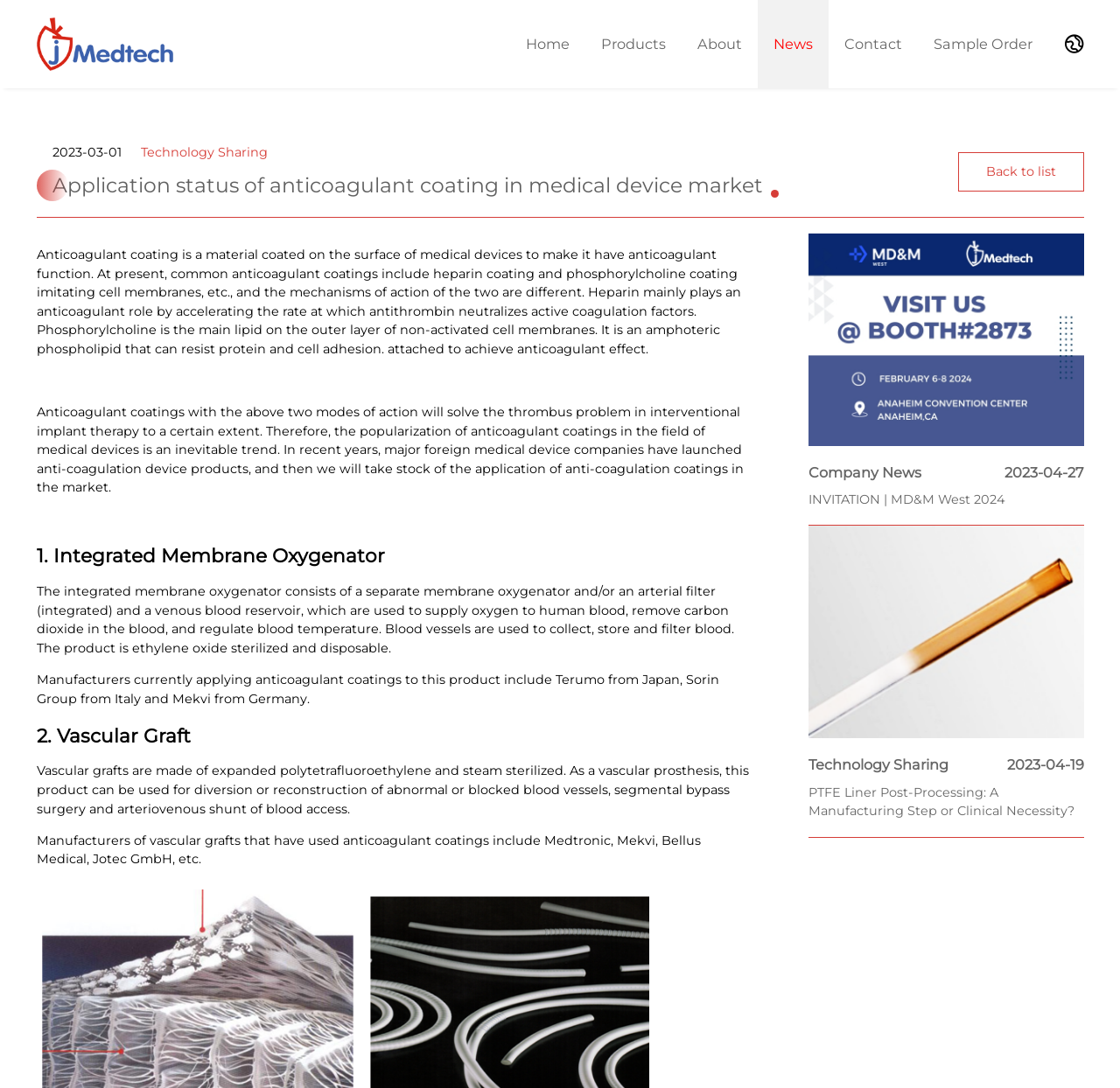Examine the screenshot and answer the question in as much detail as possible: What is the main lipid on the outer layer of non-activated cell membranes?

According to the webpage, phosphorylcholine is the main lipid on the outer layer of non-activated cell membranes, and it is an amphoteric phospholipid that can resist protein and cell adhesion.